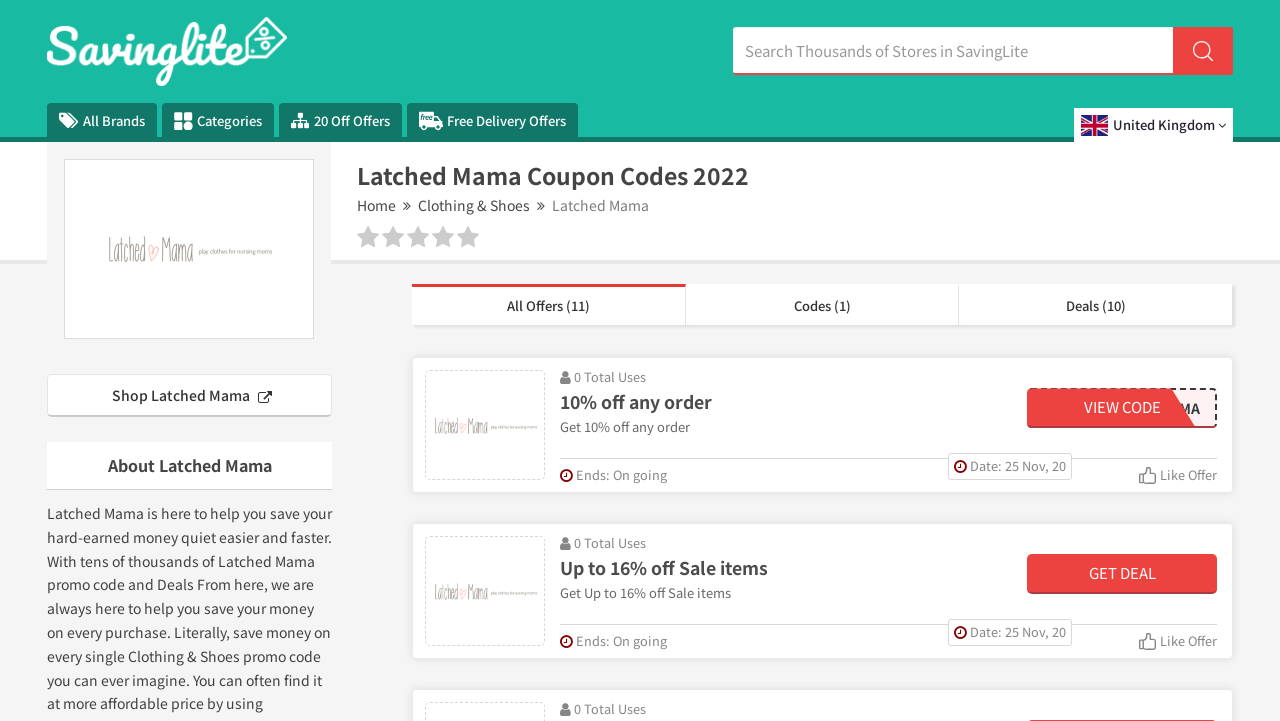Identify the bounding box coordinates of the part that should be clicked to carry out this instruction: "View all offers".

[0.322, 0.394, 0.536, 0.451]